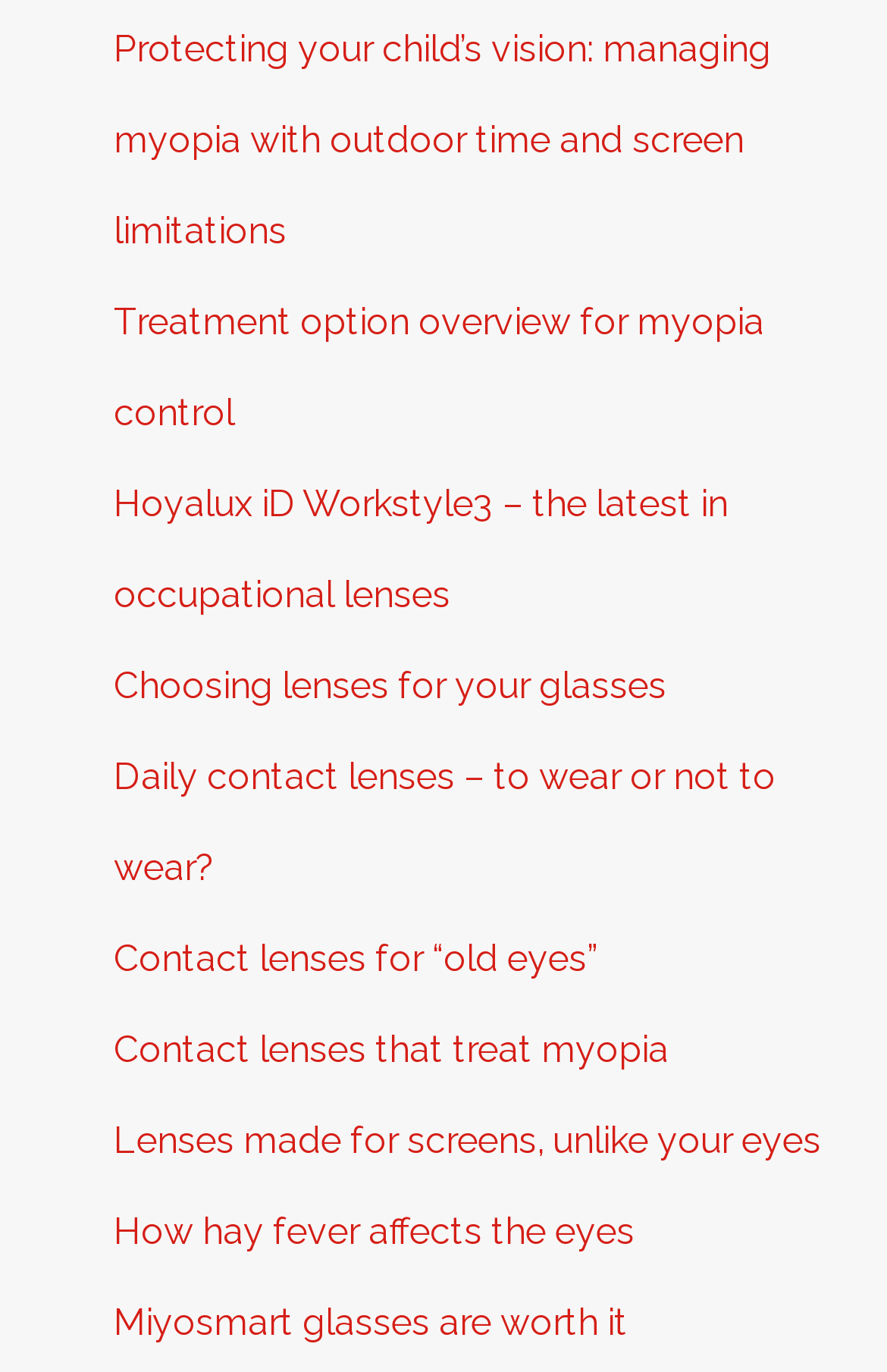Provide a brief response using a word or short phrase to this question:
How many links are on the webpage?

9